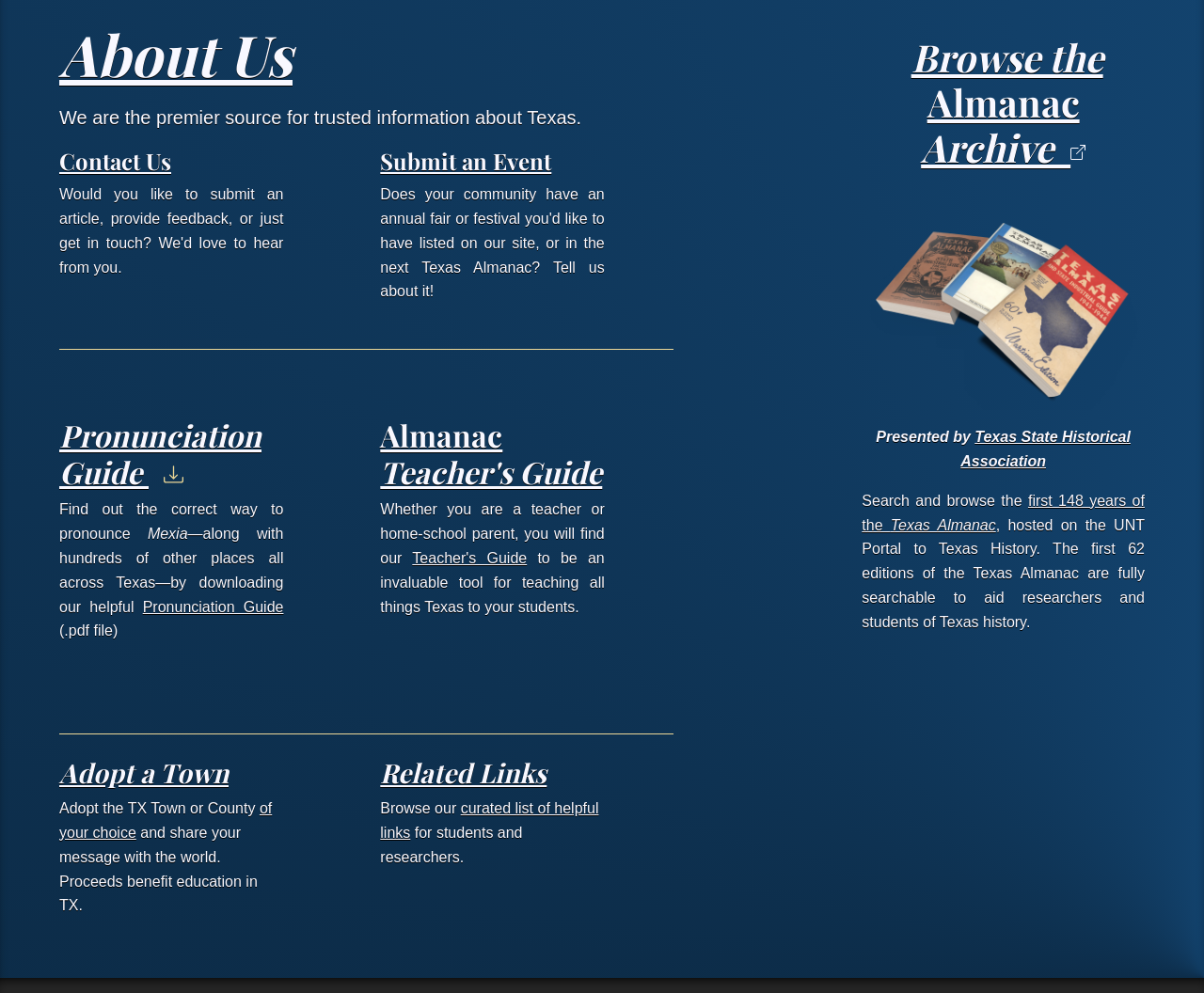Mark the bounding box of the element that matches the following description: "parent_node: Browse the Almanac Archive".

[0.716, 0.224, 0.951, 0.413]